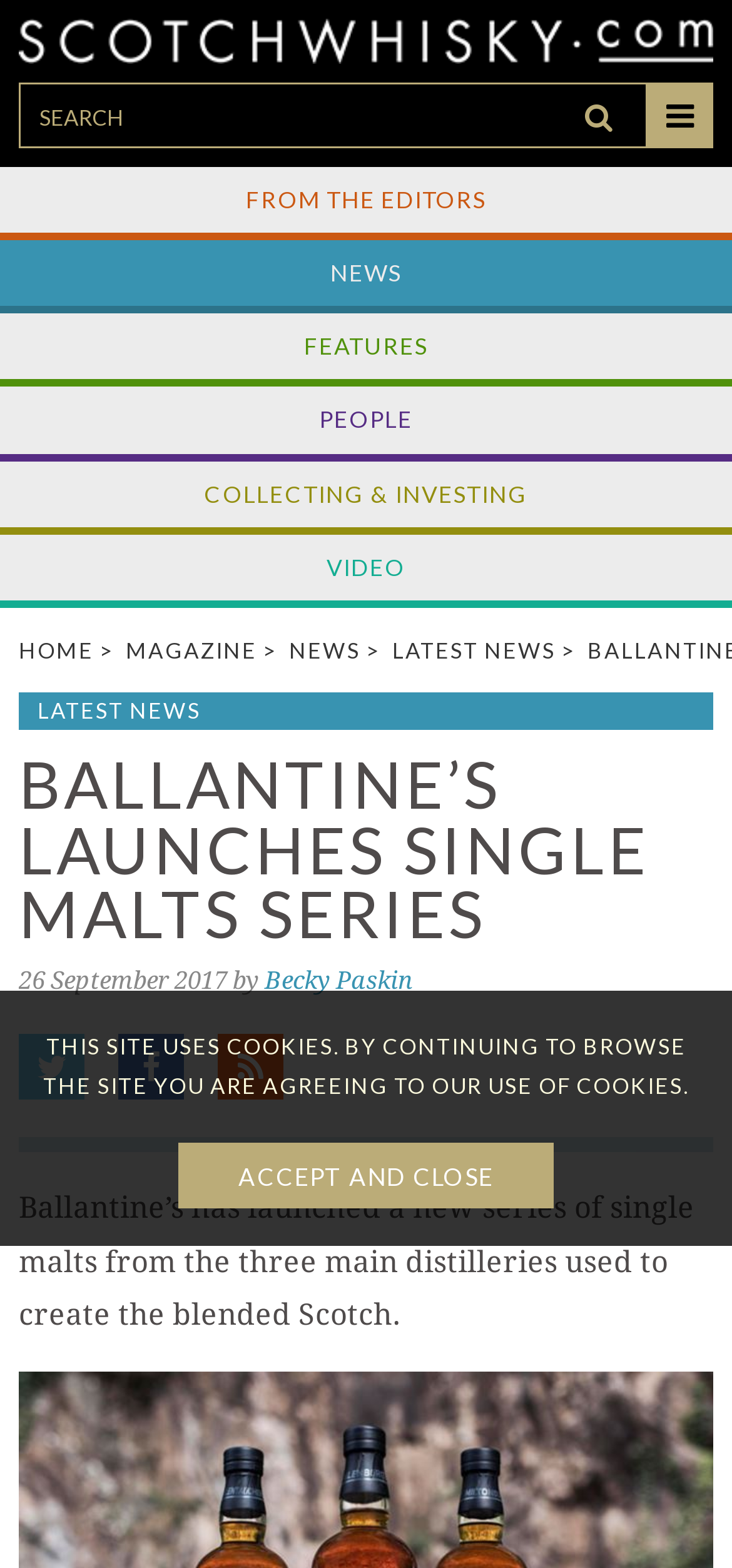Locate the primary heading on the webpage and return its text.

BALLANTINE’S LAUNCHES SINGLE MALTS SERIES